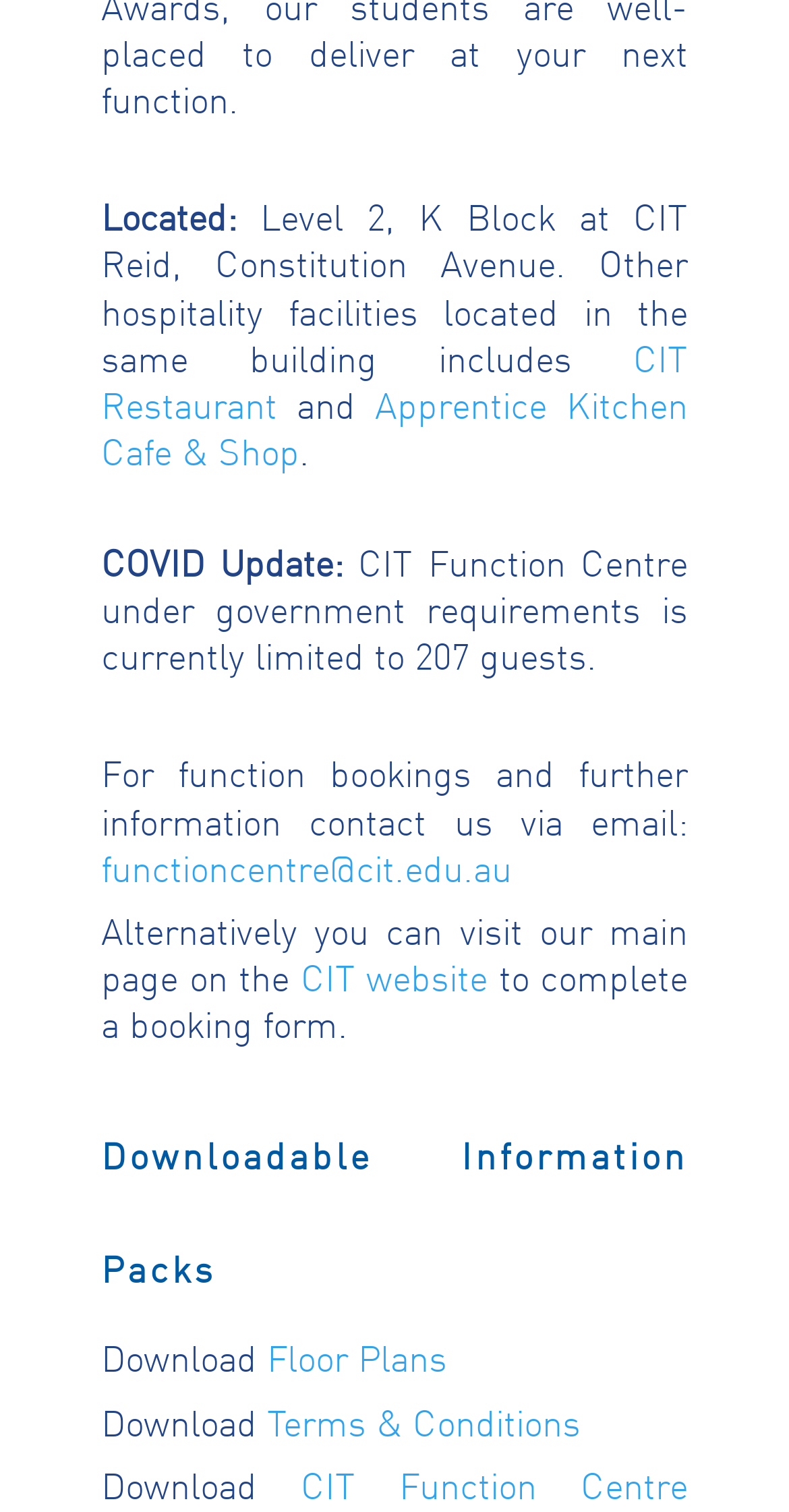What is the email address for function bookings? Examine the screenshot and reply using just one word or a brief phrase.

functioncentre@cit.edu.au